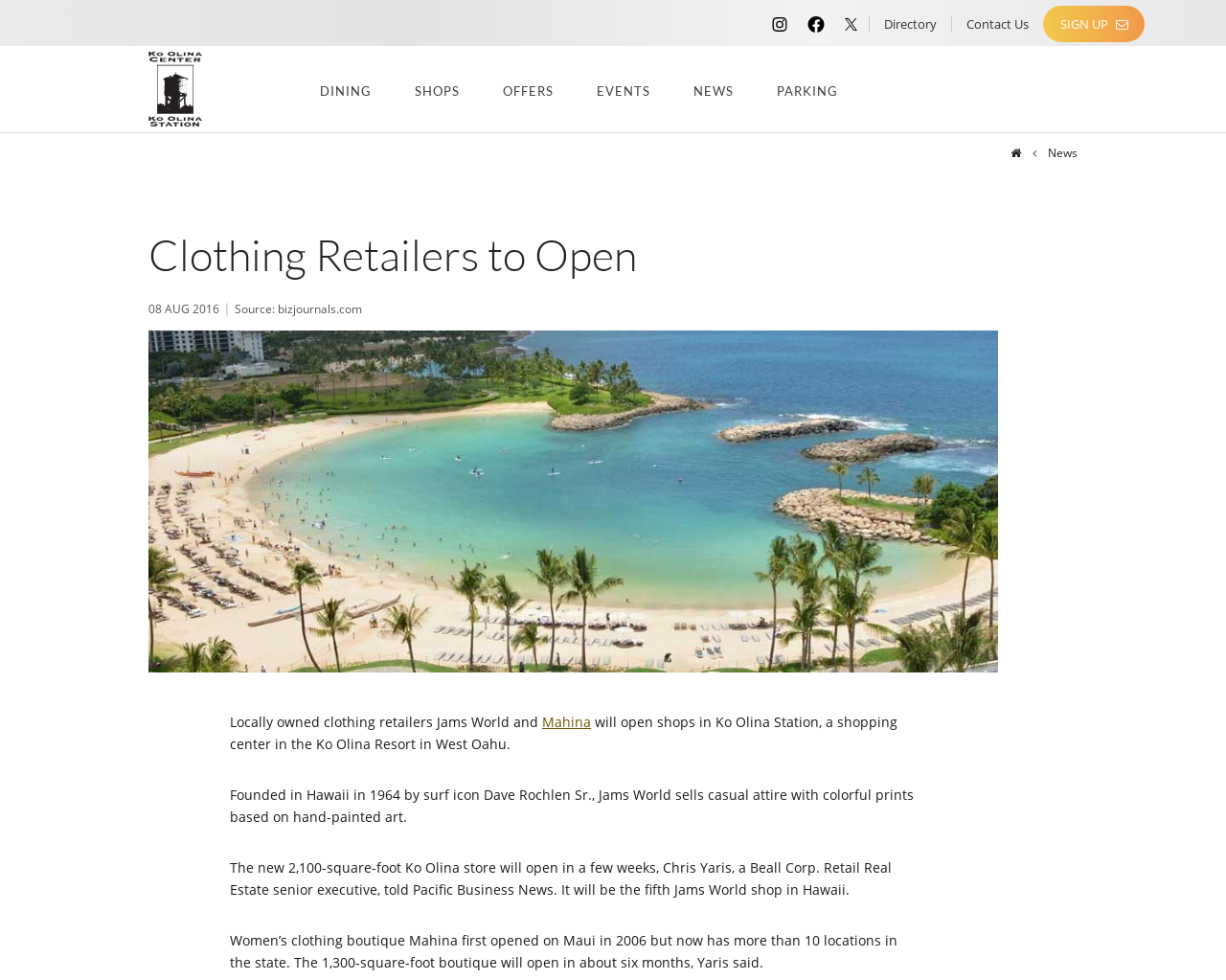Answer the following in one word or a short phrase: 
What type of retailers are opening in Ko Olina Station?

Clothing retailers